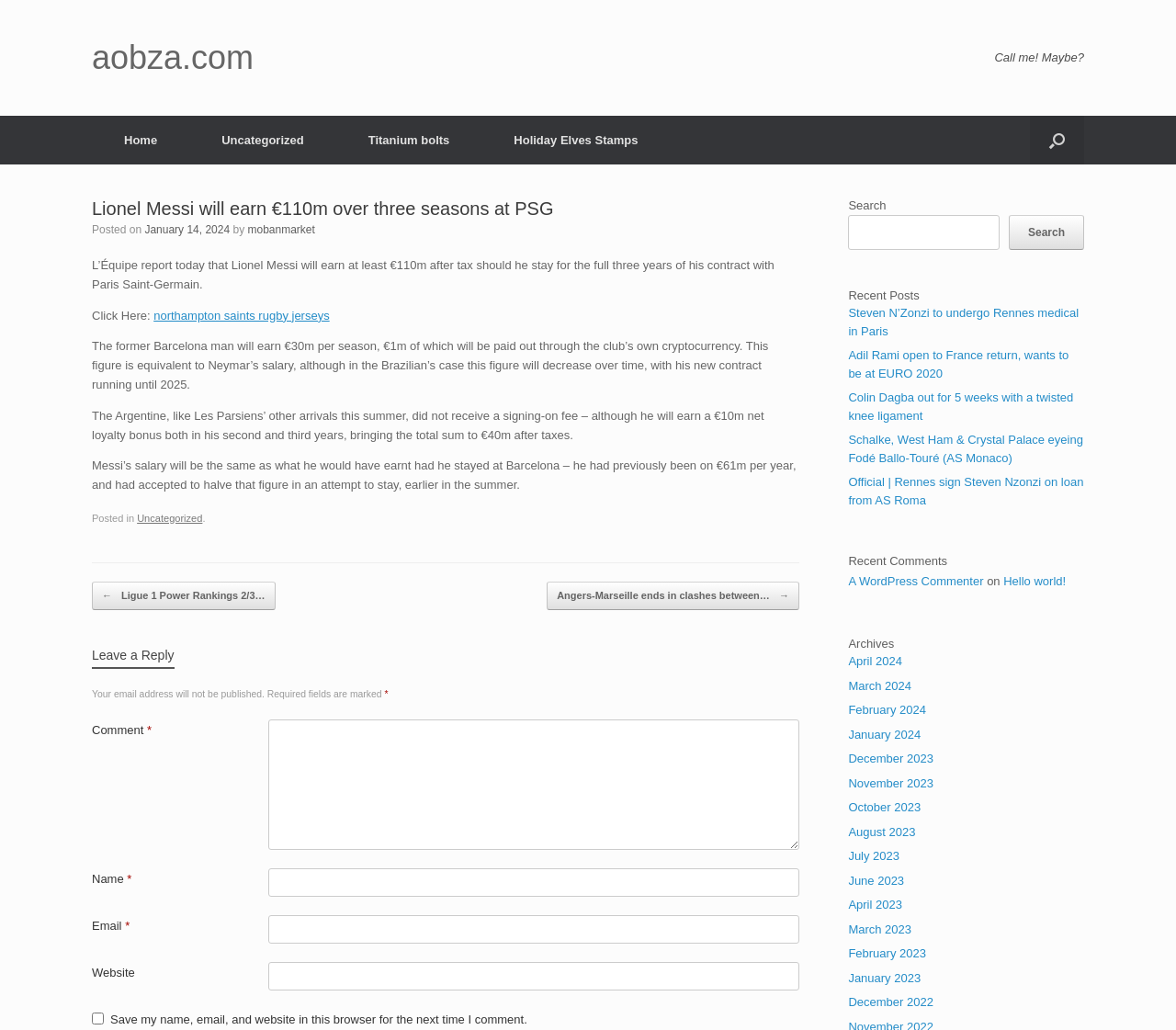What is the name of the author of the latest article?
Analyze the image and deliver a detailed answer to the question.

To find the answer, I looked for the article section on the webpage and found the 'Posted by' text, which is followed by the author's name, 'mobanmarket'.